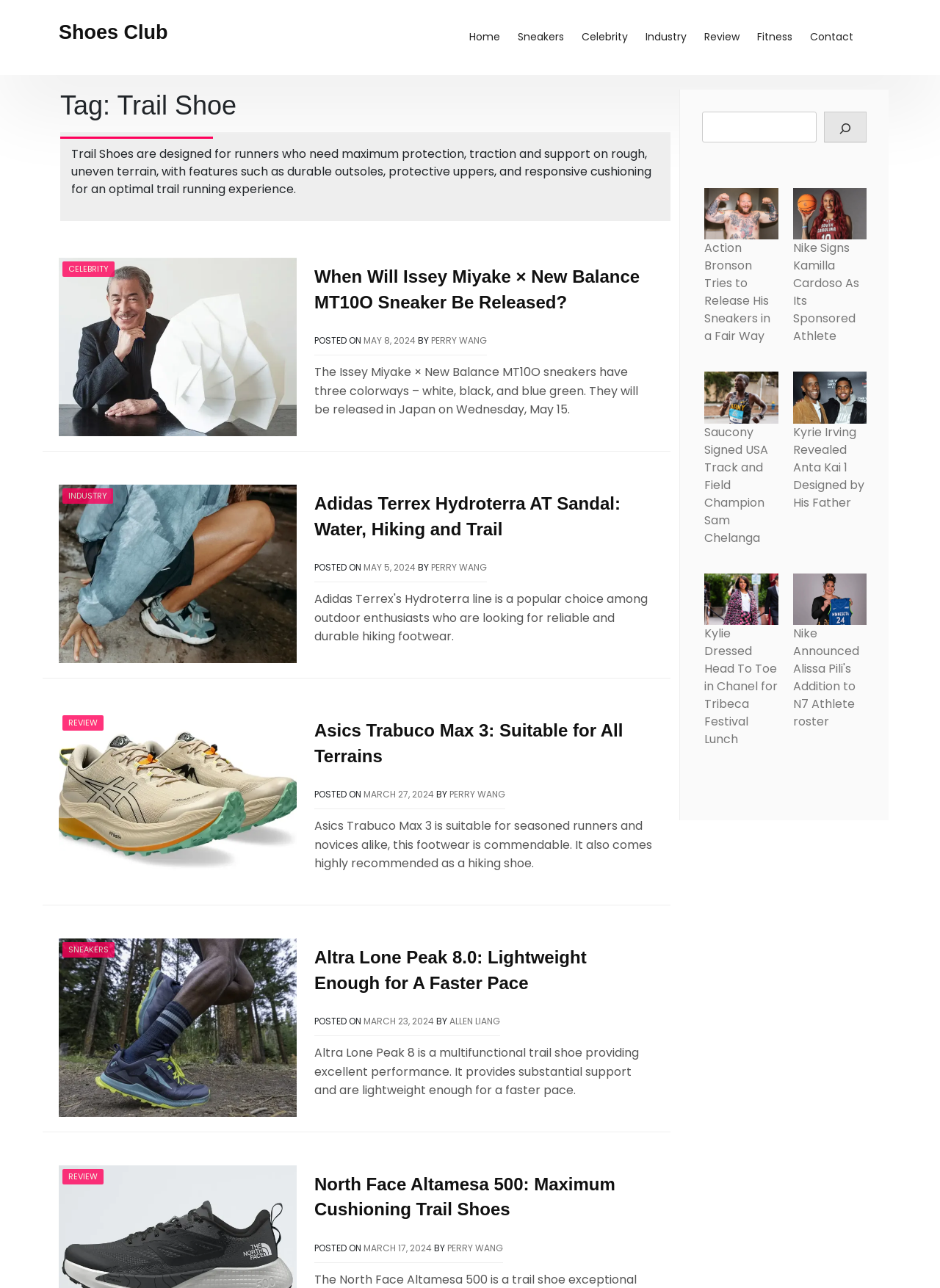Please reply with a single word or brief phrase to the question: 
How many articles are on the webpage?

4